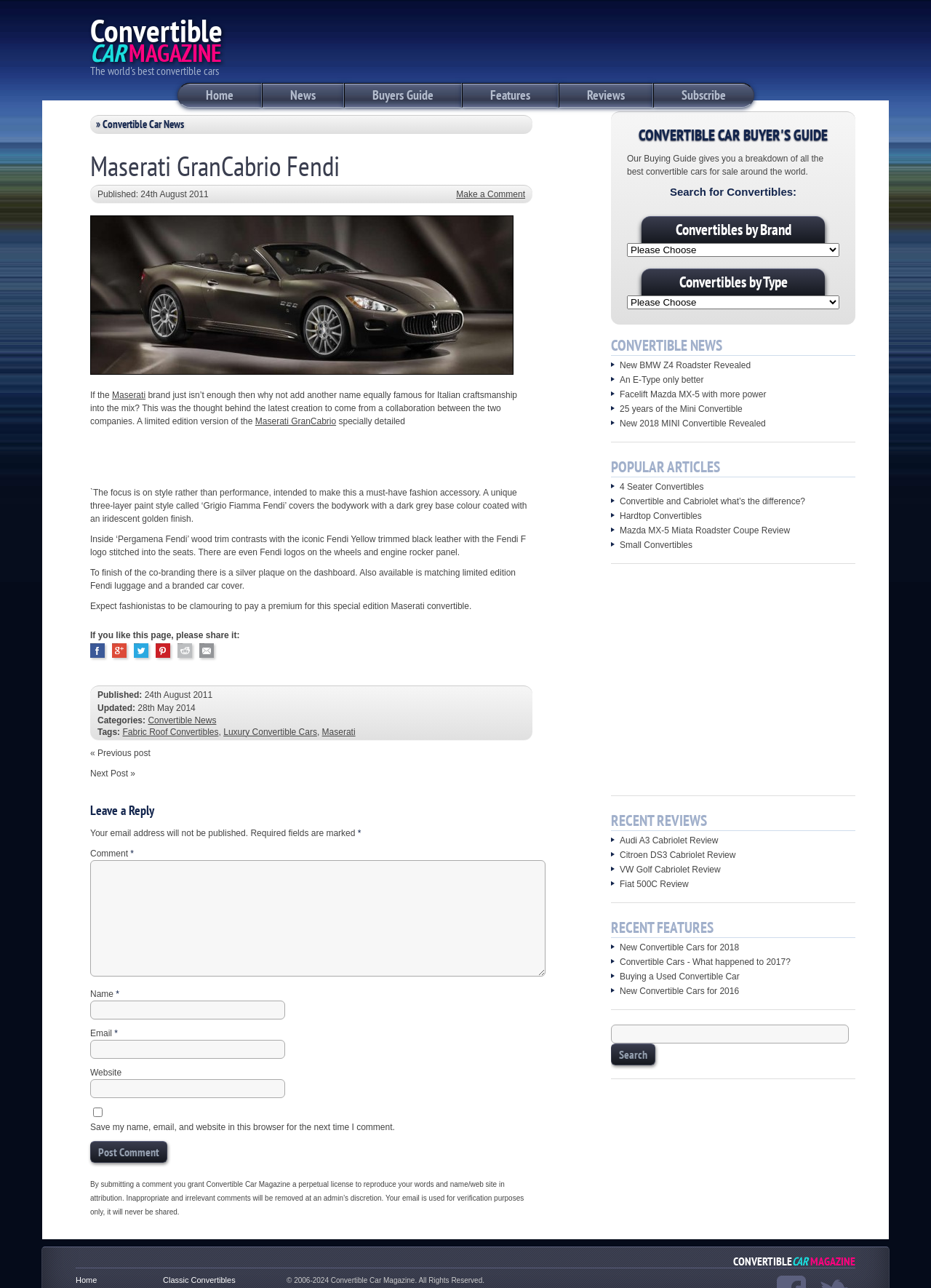What is the color of the Fendi luggage?
Respond with a short answer, either a single word or a phrase, based on the image.

Not mentioned